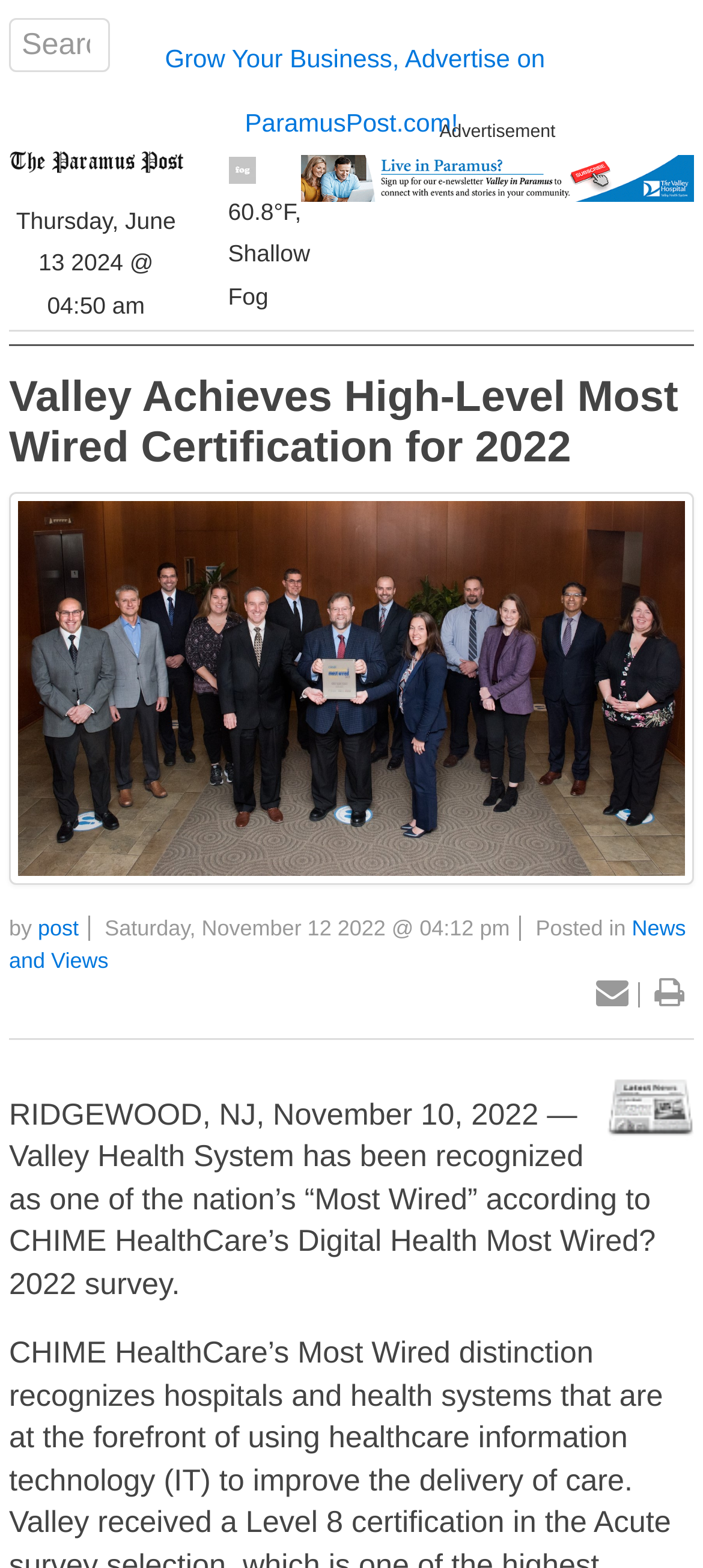Provide the bounding box coordinates of the HTML element described by the text: "name="query" placeholder="Search"". The coordinates should be in the format [left, top, right, bottom] with values between 0 and 1.

[0.013, 0.011, 0.156, 0.046]